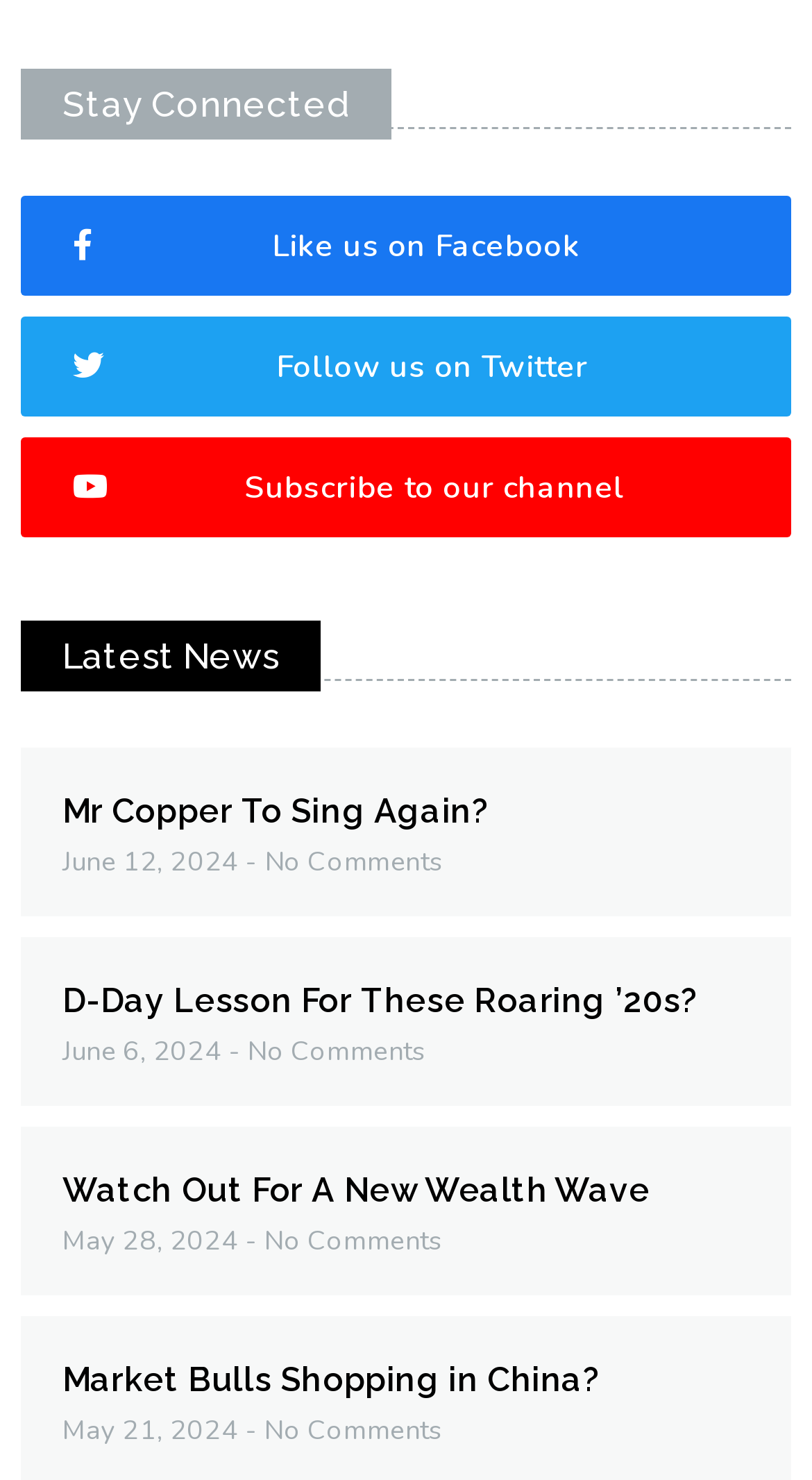Give a one-word or short-phrase answer to the following question: 
What is the title of the third article?

Watch Out For A New Wealth Wave